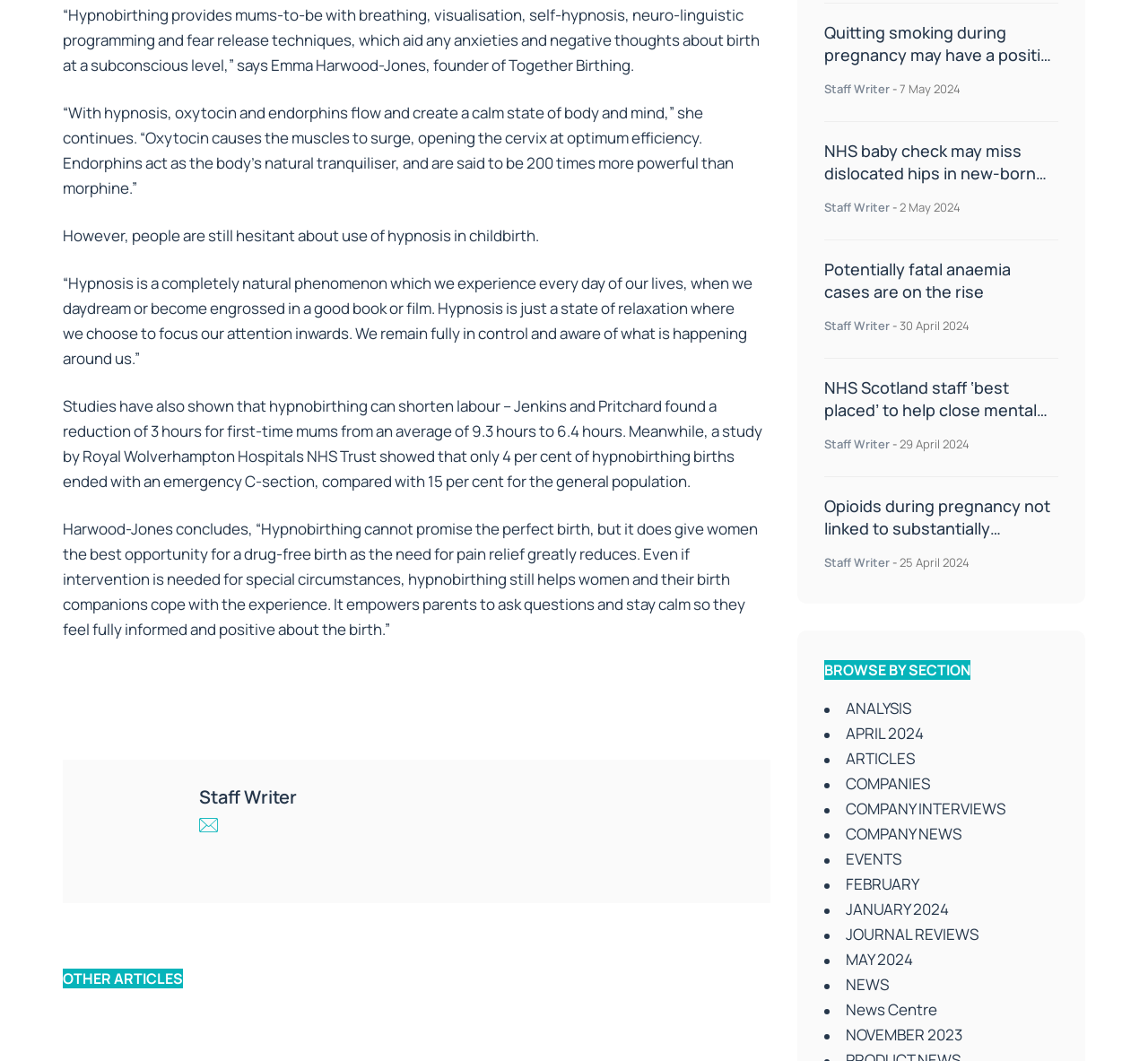Identify the bounding box of the HTML element described here: "Staff Writer". Provide the coordinates as four float numbers between 0 and 1: [left, top, right, bottom].

[0.718, 0.188, 0.775, 0.203]